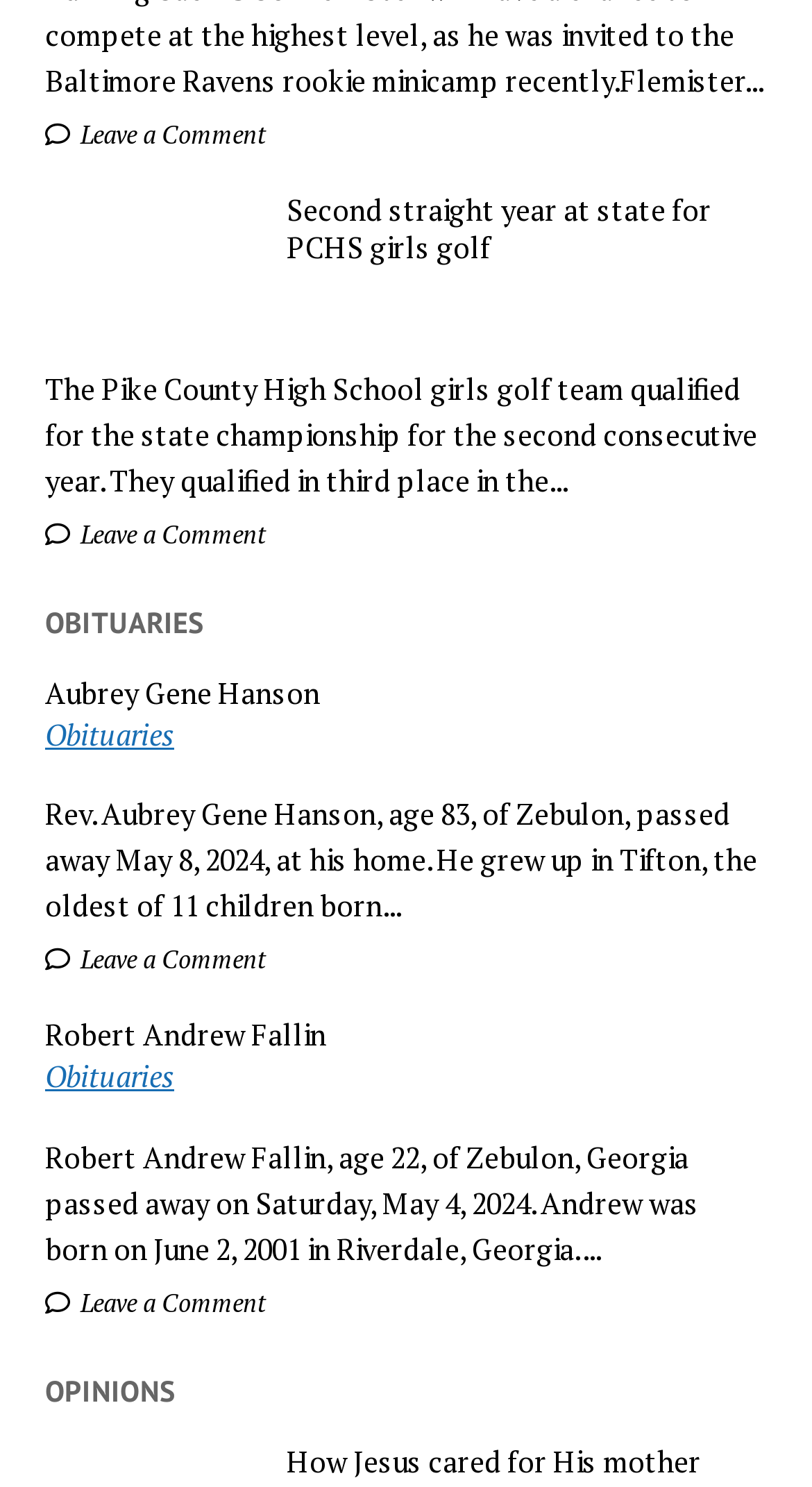Please identify the bounding box coordinates of the element's region that should be clicked to execute the following instruction: "Leave a comment on the article". The bounding box coordinates must be four float numbers between 0 and 1, i.e., [left, top, right, bottom].

[0.056, 0.08, 0.327, 0.101]